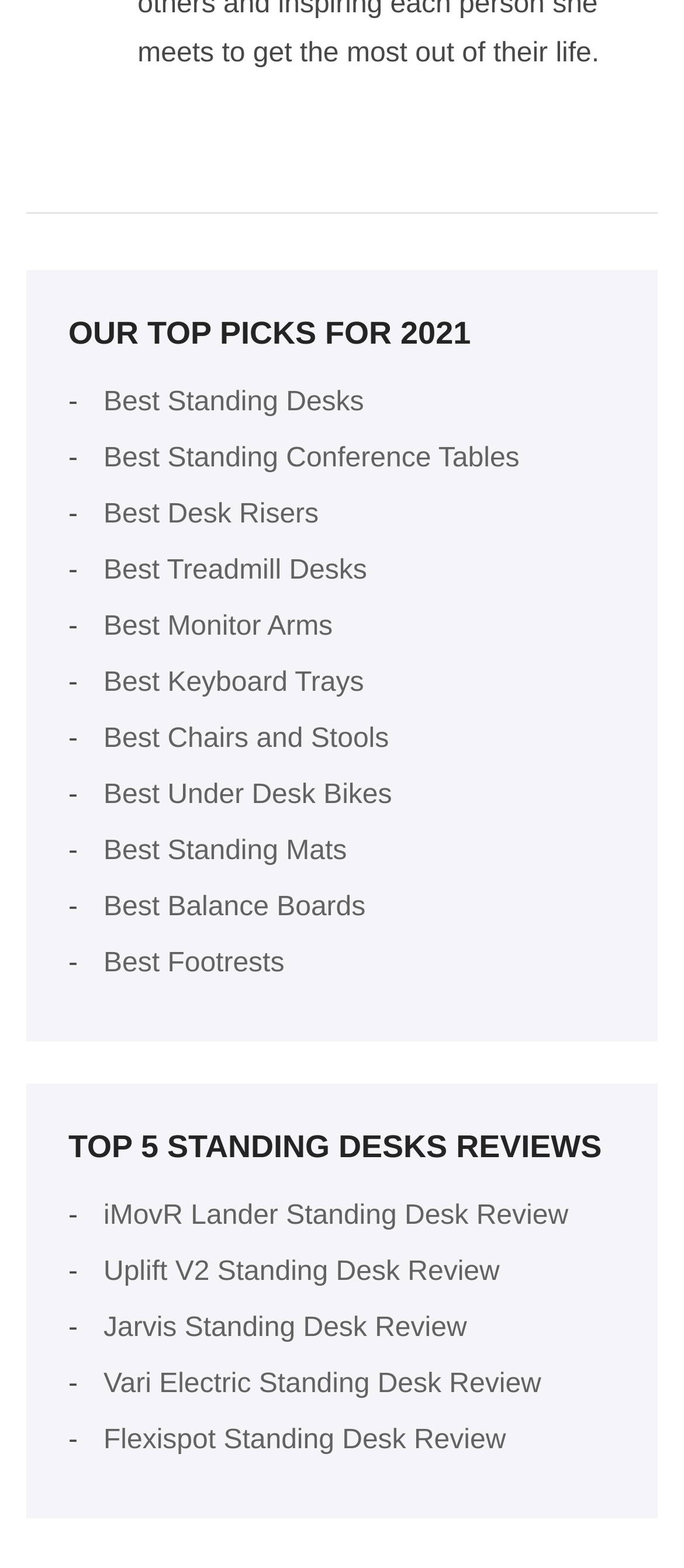Please identify the bounding box coordinates of the area that needs to be clicked to fulfill the following instruction: "Explore Best Desk Risers."

[0.151, 0.319, 0.466, 0.338]